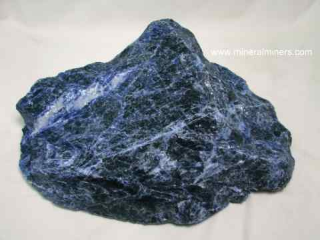Offer a detailed explanation of the image and its components.

This image displays a striking piece of natural sodalite rough, characterized by its deep blue color interspersed with white veining. The specimen showcases the mineral's unique coloration and texture, indicative of its origin from Brazil. Sodalite is often appreciated for its vibrant hues and is commonly used in both decorative and functional carved items. 

This specific piece weighs 10.7 pounds and is described as measuring 10.5" x 8" x 4". It has the potential to be crafted into various smaller objects, making it desirable for lapidary enthusiasts and collectors alike. The rough piece is noted for its rich blue color, underlining its appeal for display purposes, whether indoors or outdoors, as a captivating decorative specimen.